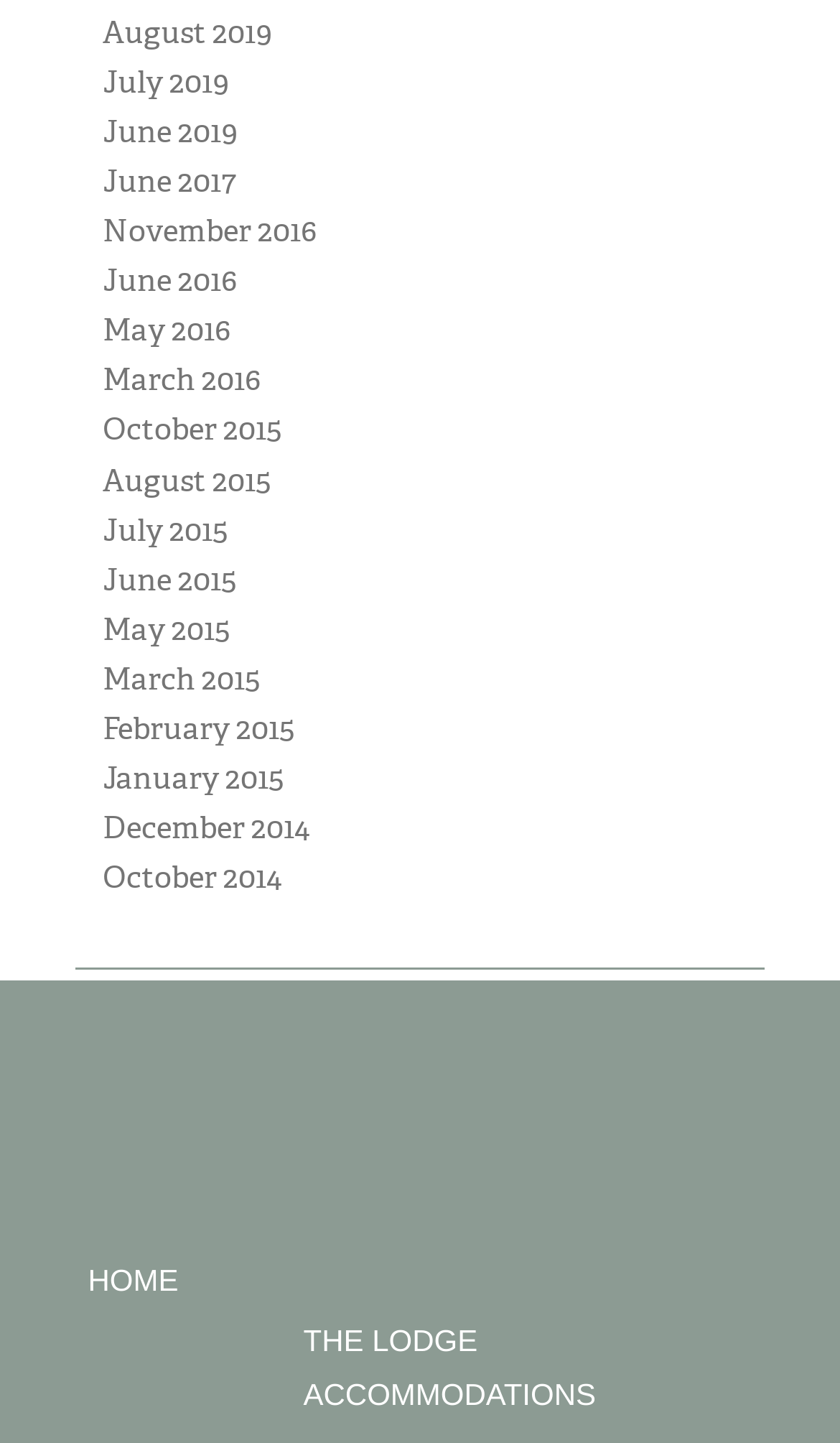Identify and provide the bounding box for the element described by: "Accommodations".

[0.361, 0.954, 0.709, 0.978]